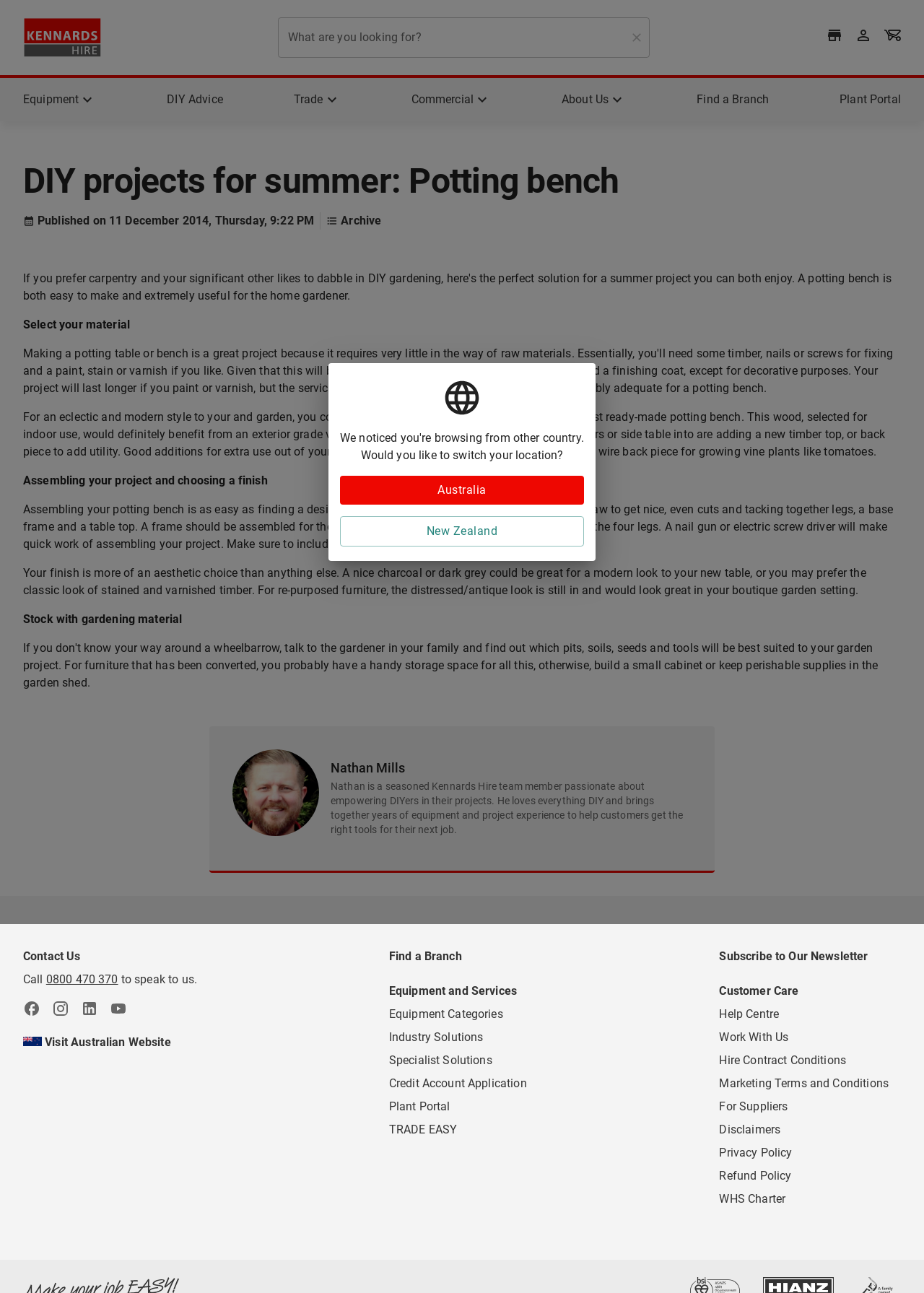Please specify the bounding box coordinates of the area that should be clicked to accomplish the following instruction: "Search for something". The coordinates should consist of four float numbers between 0 and 1, i.e., [left, top, right, bottom].

[0.301, 0.013, 0.669, 0.045]